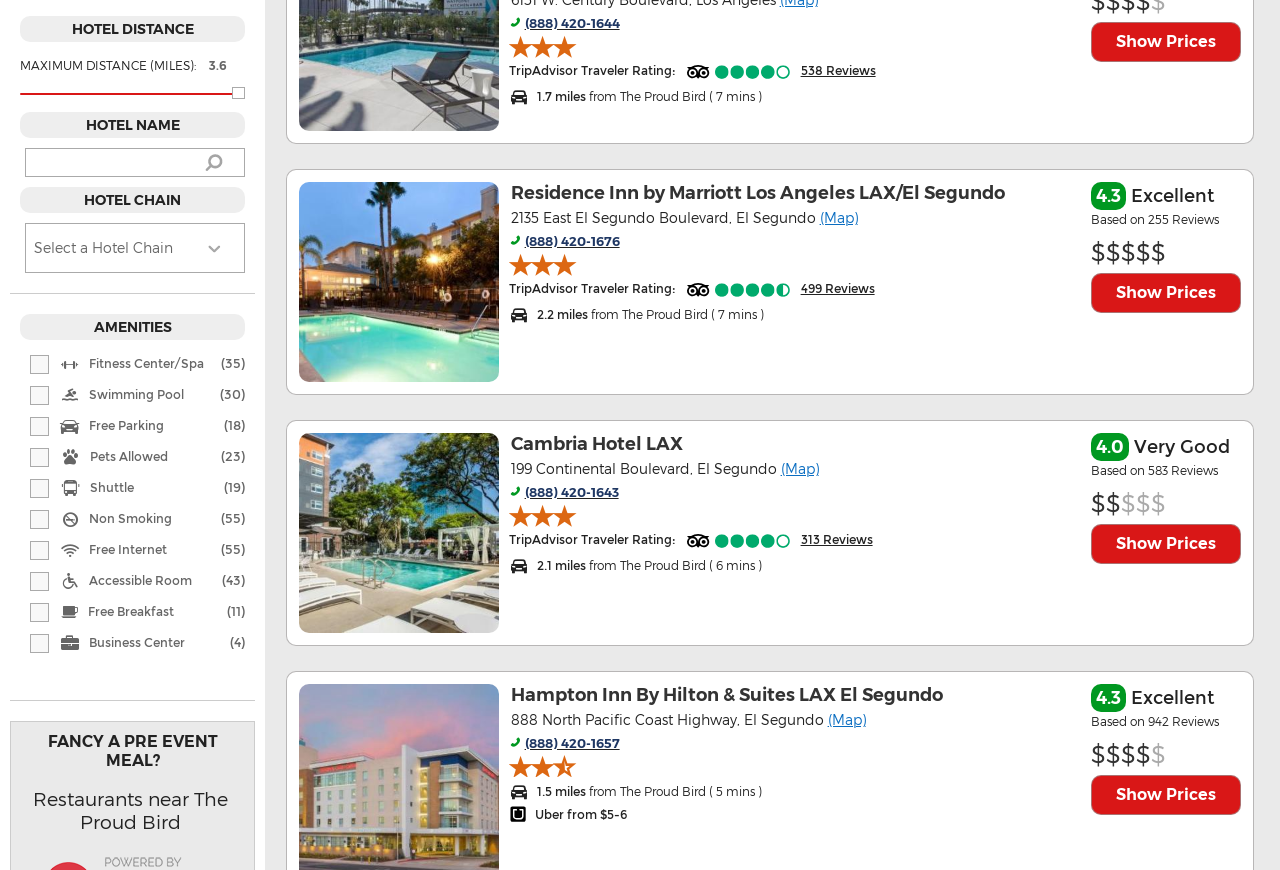Locate the UI element described as follows: "499 Reviews". Return the bounding box coordinates as four float numbers between 0 and 1 in the order [left, top, right, bottom].

[0.625, 0.323, 0.683, 0.34]